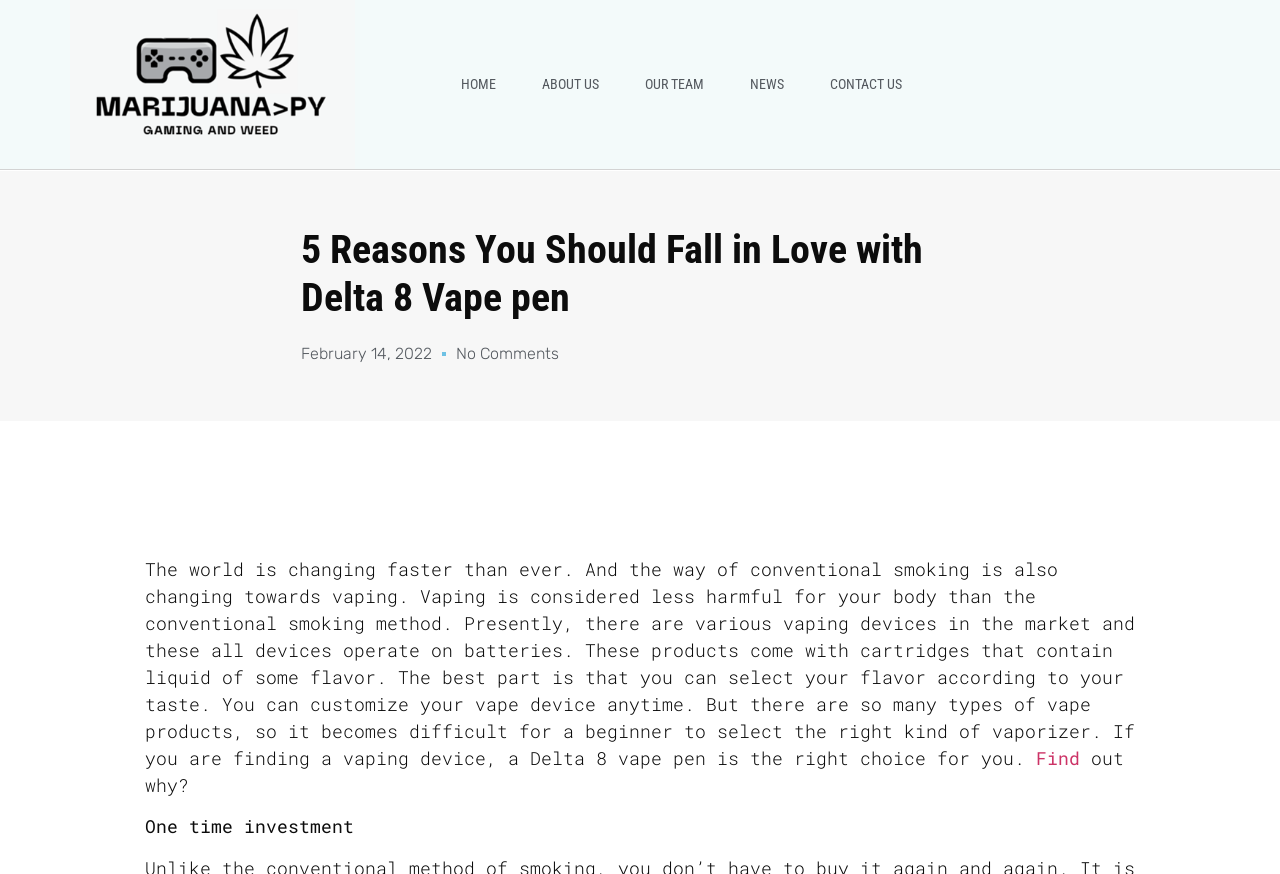Locate the bounding box coordinates of the region to be clicked to comply with the following instruction: "Click the HOME link". The coordinates must be four float numbers between 0 and 1, in the form [left, top, right, bottom].

[0.345, 0.044, 0.403, 0.149]